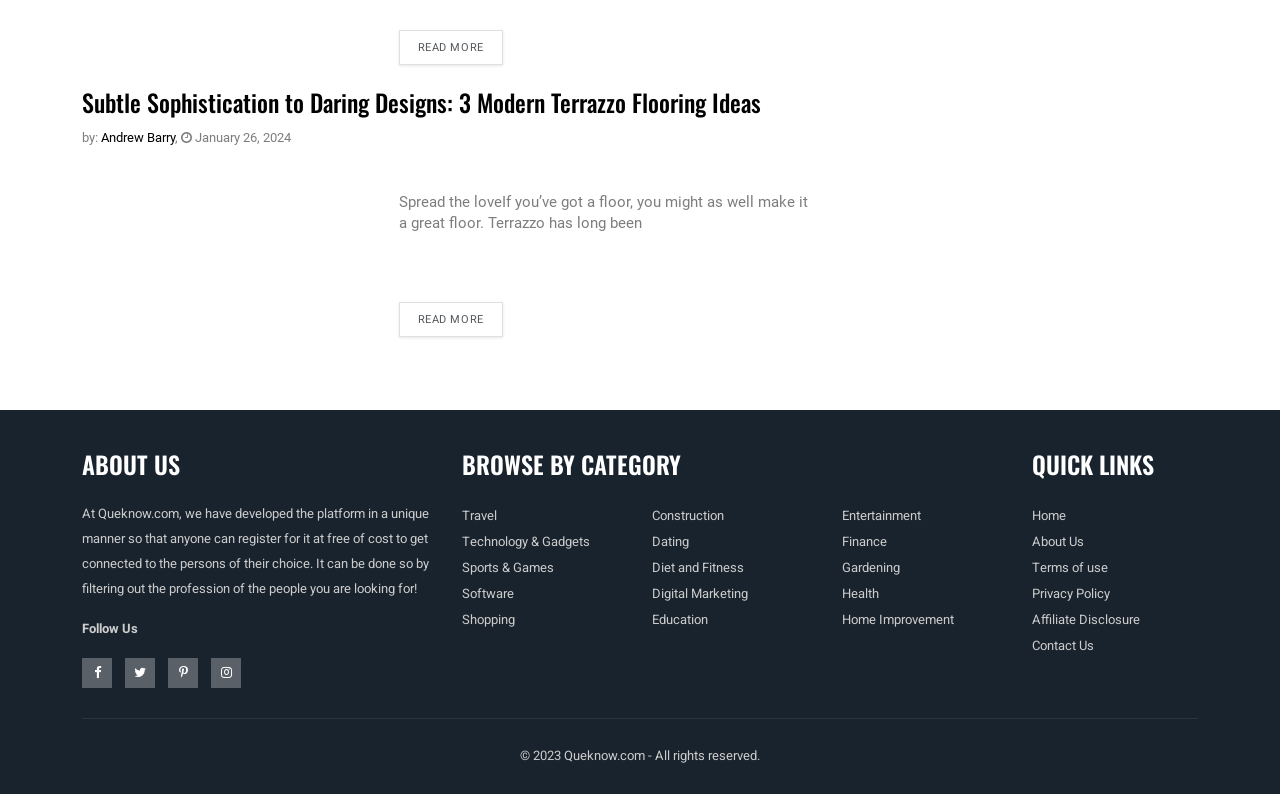Using the information from the screenshot, answer the following question thoroughly:
What is the title of the article?

I found the title of the article by looking at the heading element with the text 'Subtle Sophistication to Daring Designs: 3 Modern Terrazzo Flooring Ideas' which is located at the top of the webpage.